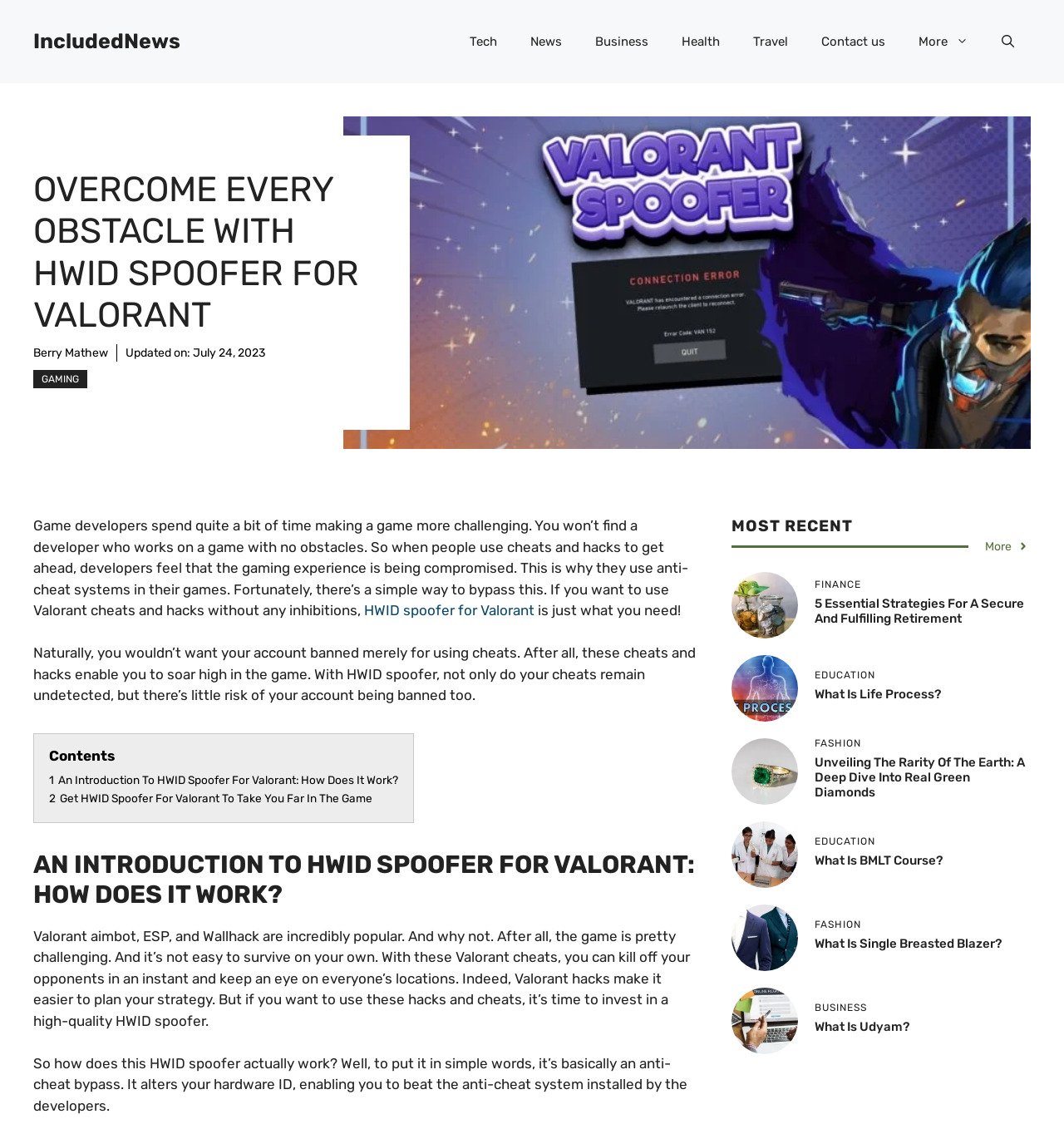Please use the details from the image to answer the following question comprehensively:
How many sections are there in the article?

I counted the number of sections in the article by looking at the headings and subheadings. There is an introduction section and another section titled 'AN INTRODUCTION TO HWID SPOOFER FOR VALORANT: HOW DOES IT WORK?'. Therefore, there are 2 sections in the article.